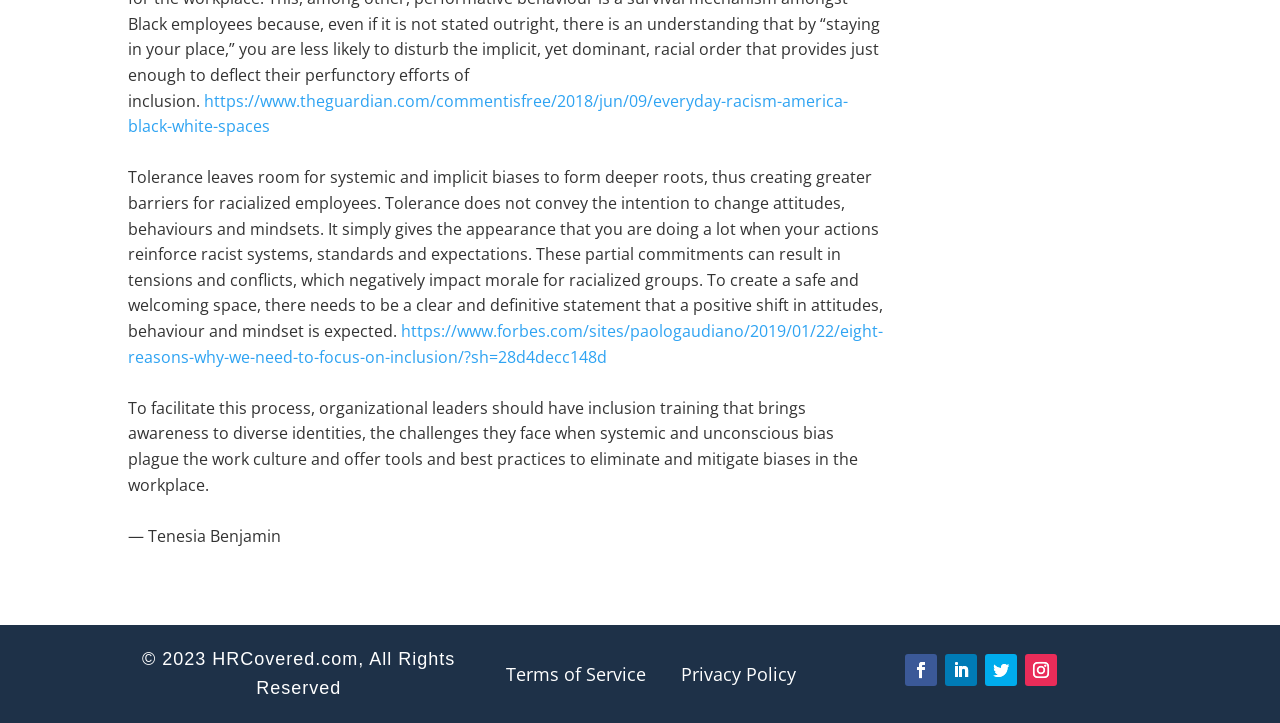Determine the bounding box coordinates for the area that should be clicked to carry out the following instruction: "Read the article about everyday racism in America".

[0.1, 0.124, 0.662, 0.19]